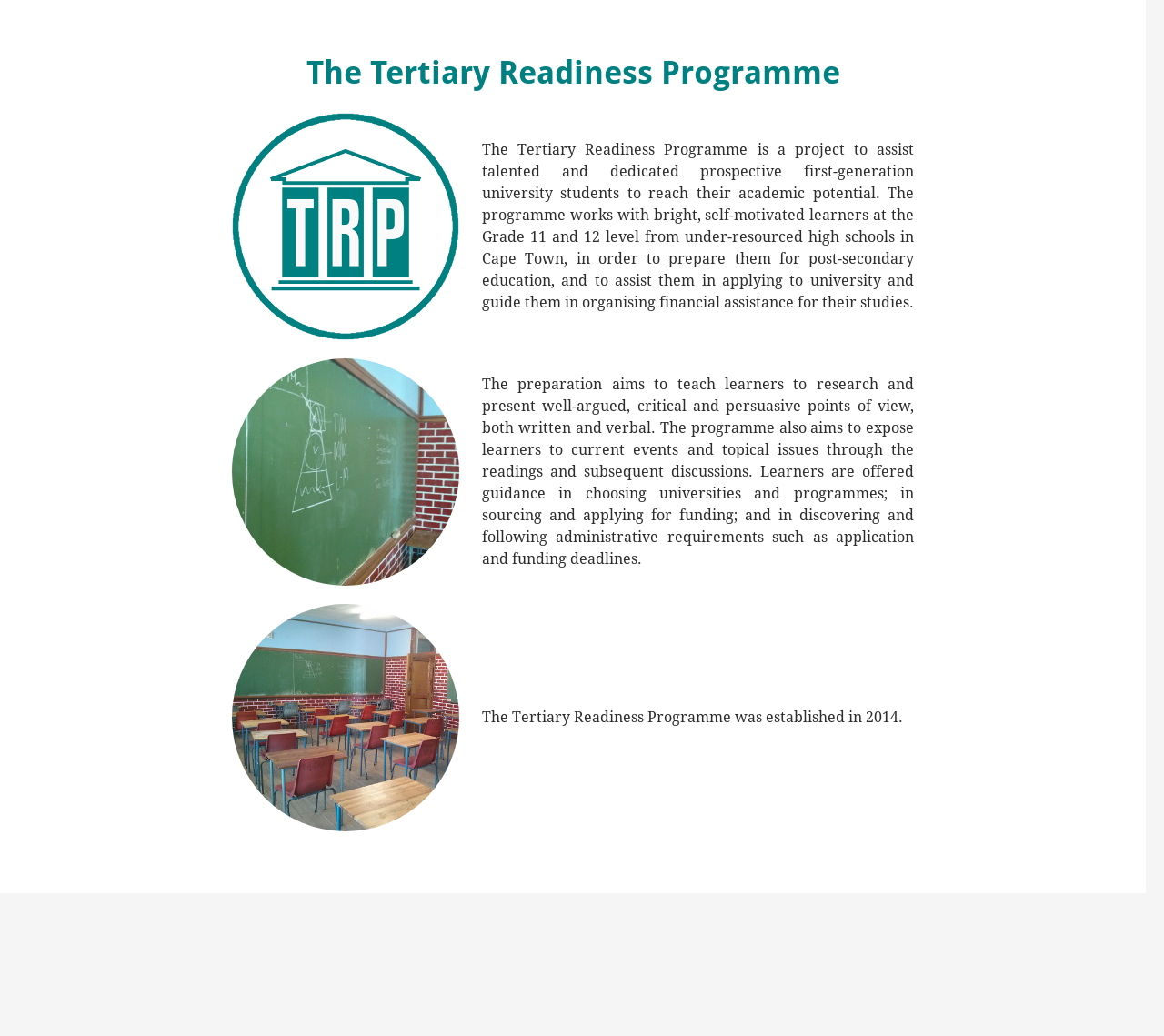Provide an in-depth description of the elements and layout of the webpage.

The webpage is about the Tertiary Readiness Programme, a project aimed at assisting talented and dedicated prospective first-generation university students to reach their academic potential. 

At the top of the page, there is a header with the title "The Tertiary Readiness Programme". Below the header, there is a paragraph that describes the programme's objective, which is to prepare Grade 11 and 12 learners from under-resourced high schools in Cape Town for post-secondary education and assist them in applying to university and organizing financial assistance for their studies.

Following this paragraph, there is another paragraph that explains the preparation process, which includes teaching learners to research and present well-argued points of view, exposing them to current events and topical issues, and guiding them in choosing universities and programmes, sourcing and applying for funding, and discovering administrative requirements.

At the bottom of the page, there is a sentence stating that the Tertiary Readiness Programme was established in 2014.